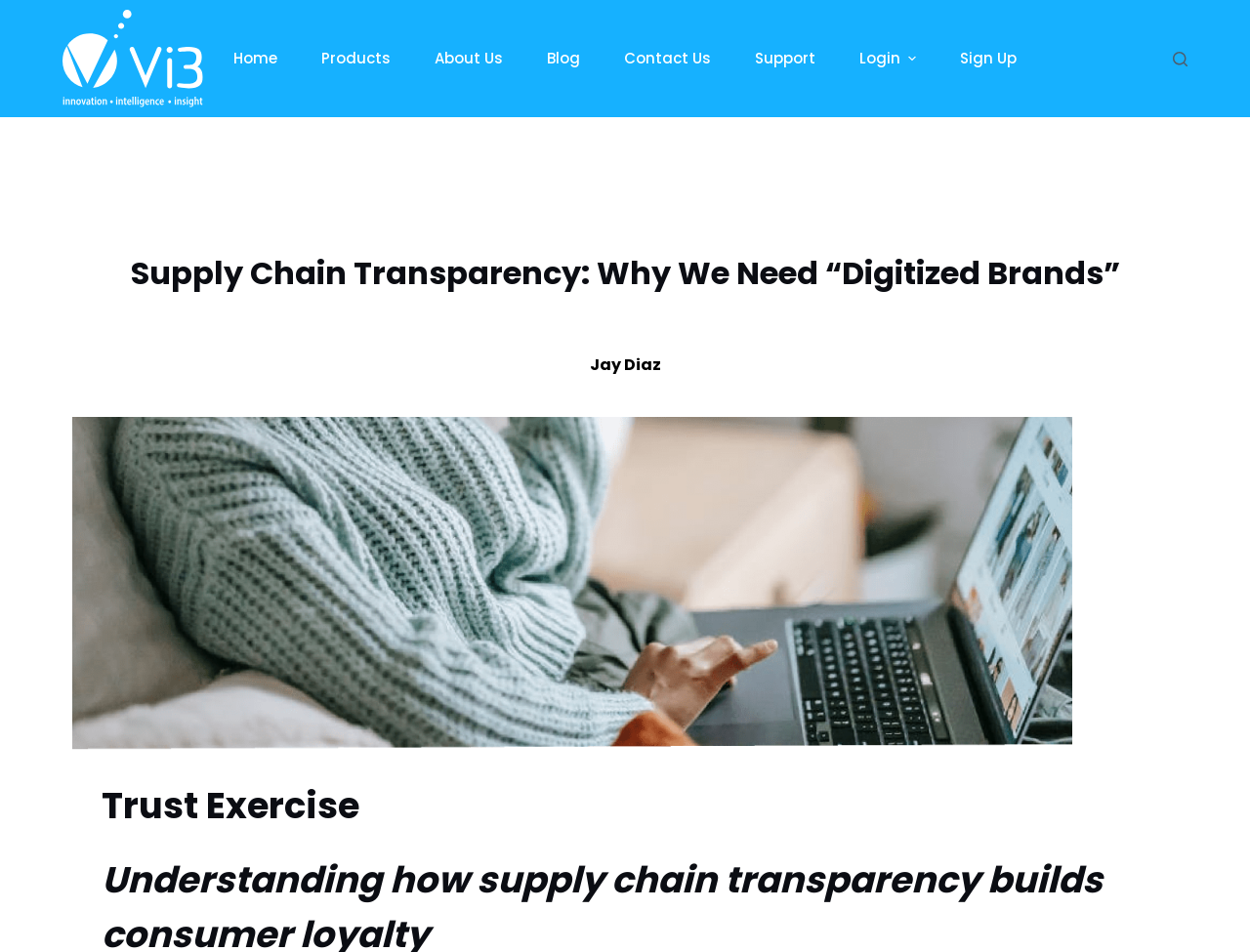From the element description Just Peachy Clay Bomb, predict the bounding box coordinates of the UI element. The coordinates must be specified in the format (top-left x, top-left y, bottom-right x, bottom-right y) and should be within the 0 to 1 range.

None